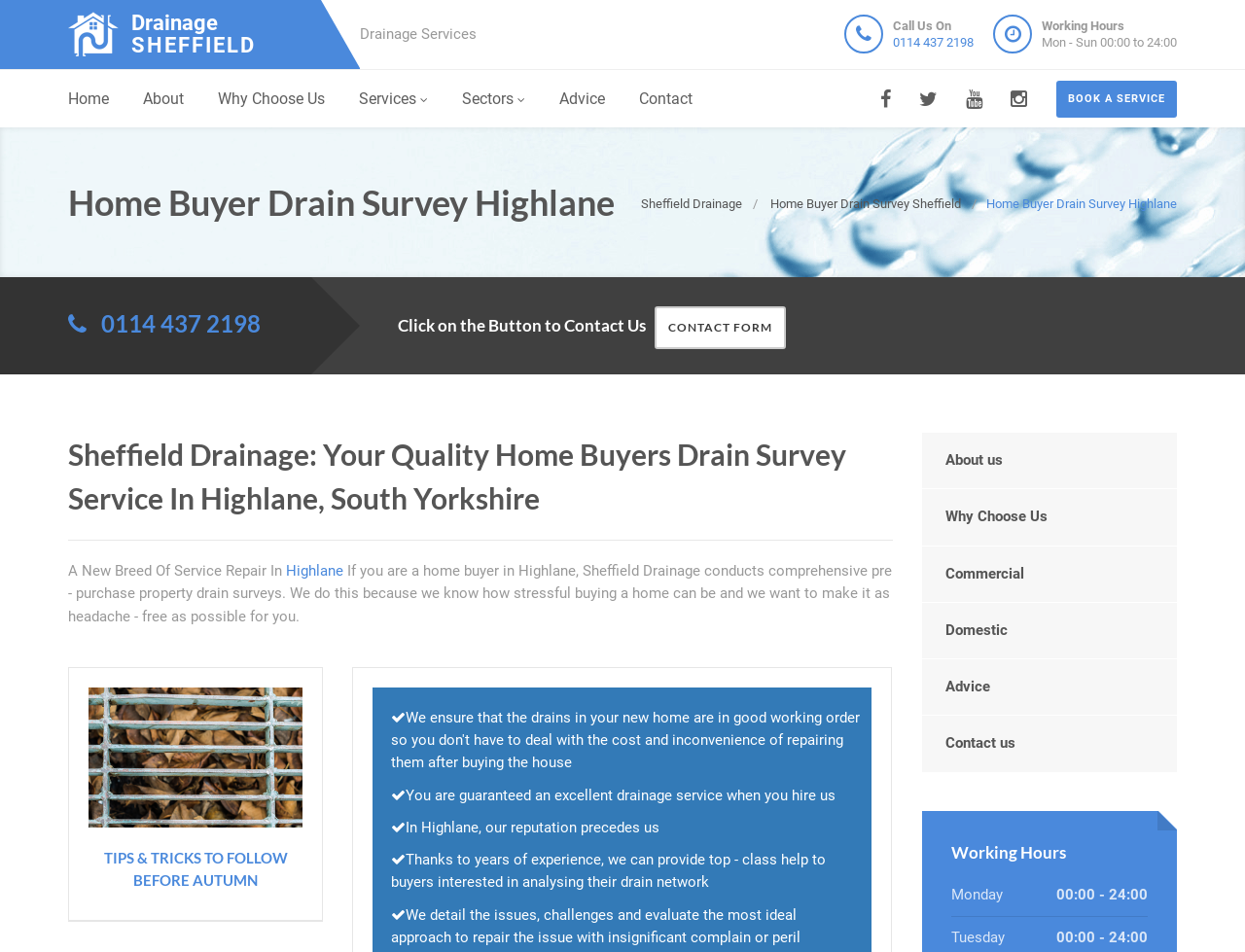Using the information in the image, give a comprehensive answer to the question: 
What are the working hours of the company?

I found the working hours by looking at the section on the webpage that says 'Working Hours' followed by the hours of operation.